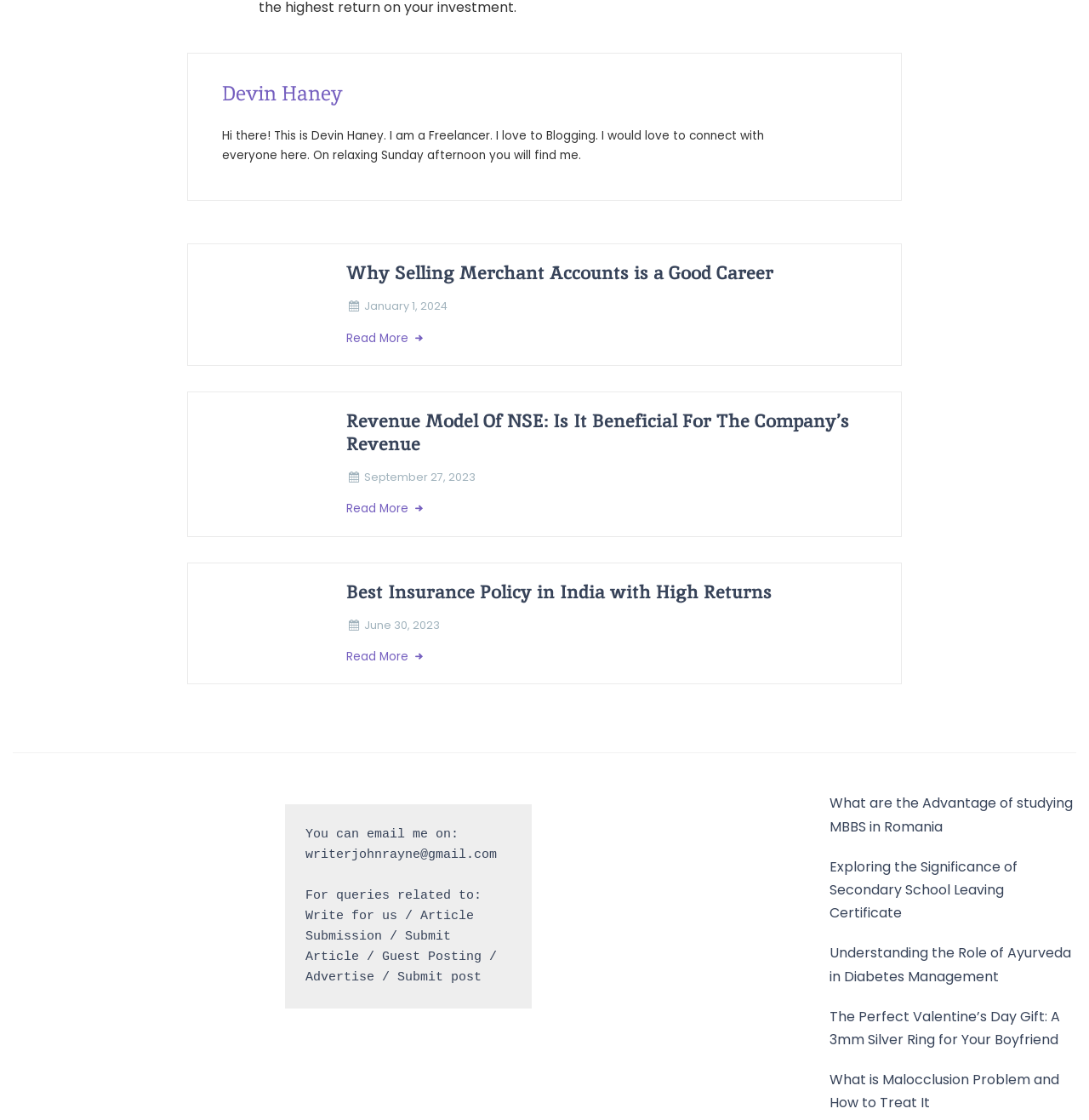Please locate the bounding box coordinates of the element that needs to be clicked to achieve the following instruction: "Read more about Merchant Accounts". The coordinates should be four float numbers between 0 and 1, i.e., [left, top, right, bottom].

[0.318, 0.293, 0.812, 0.311]